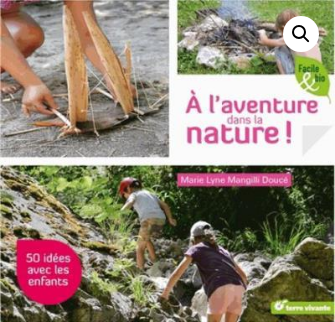Refer to the image and provide a thorough answer to this question:
How many ideas are suggested for enjoying nature with children?

A circular badge at the bottom left of the book cover proudly announces '50 idées avec les enfants', suggesting a wealth of fun and creative ideas for enjoying nature with young ones. This number is explicitly stated on the cover, highlighting the book's comprehensive approach to outdoor activities.